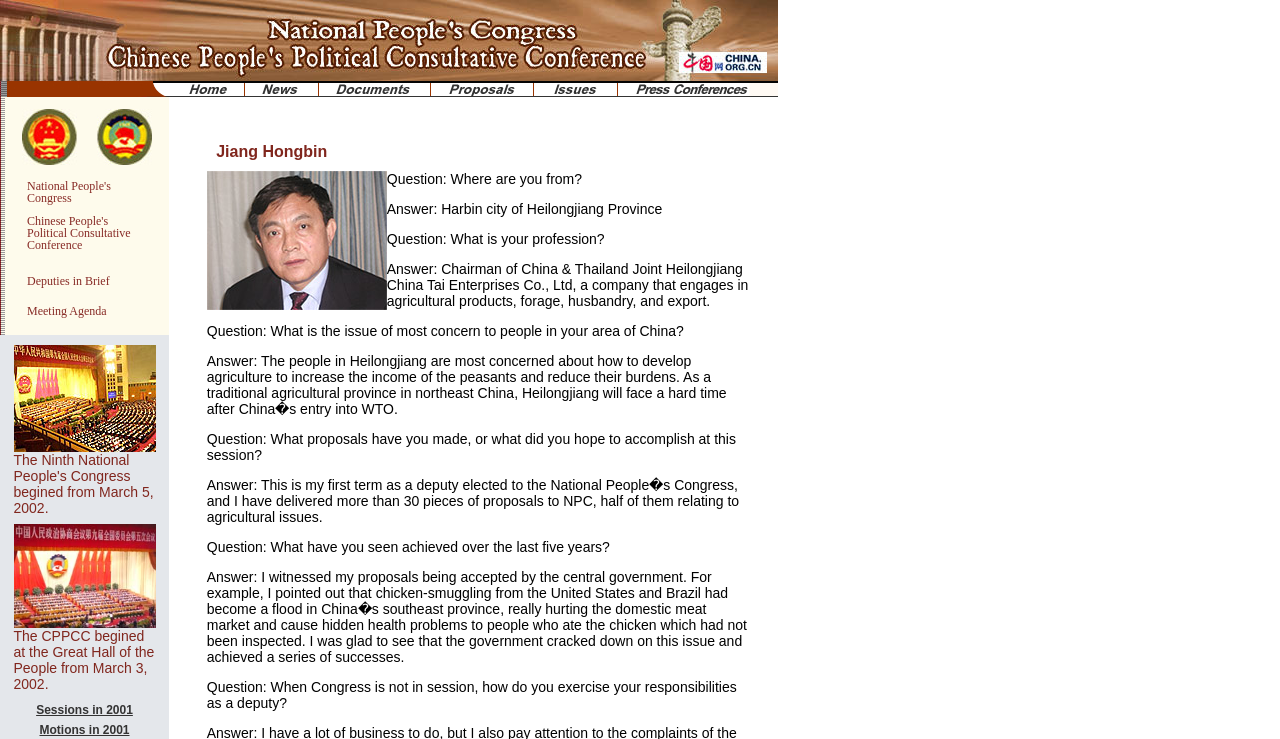Please give a succinct answer to the question in one word or phrase:
How many rows are in the third table?

4